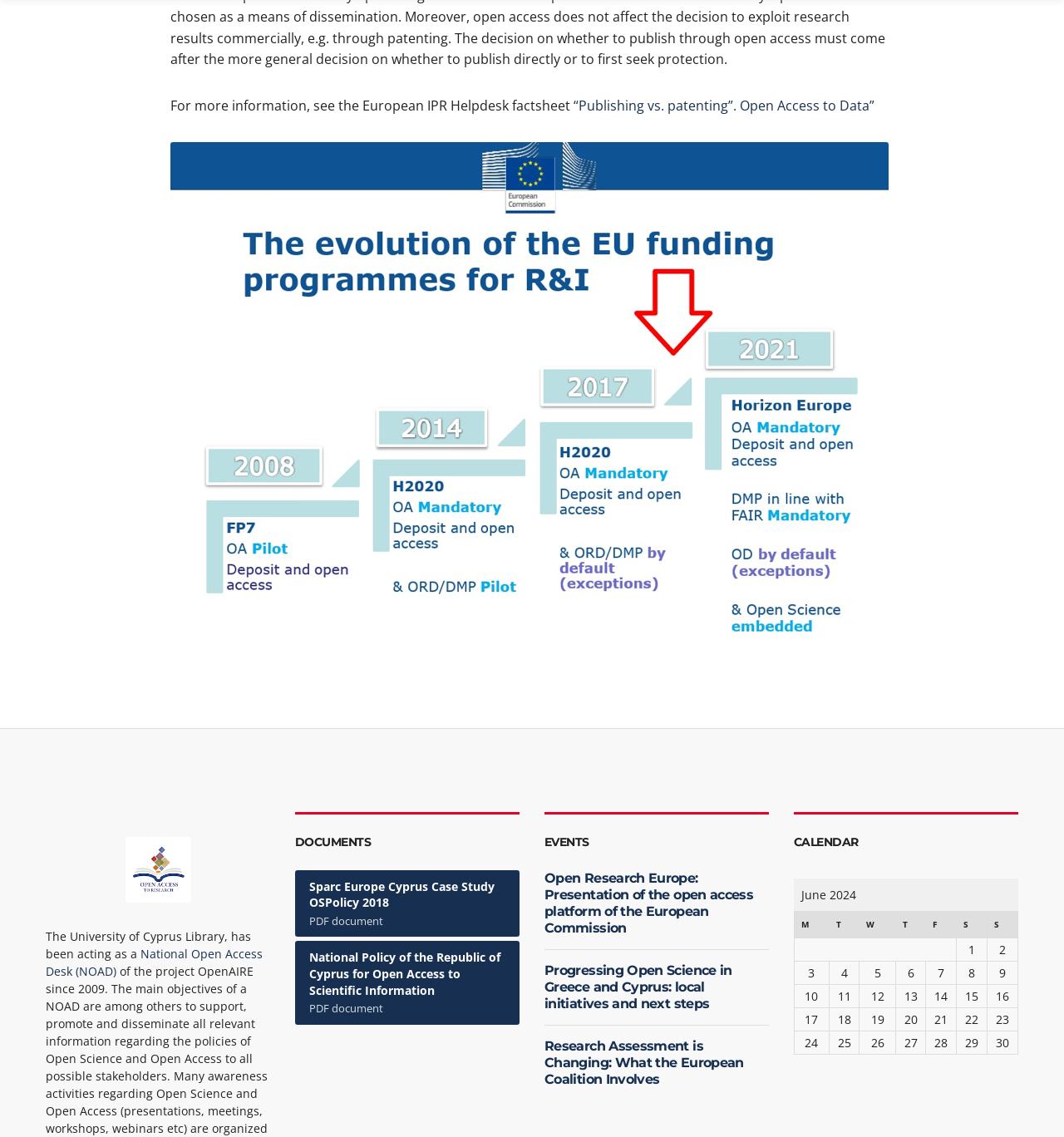Provide the bounding box coordinates of the UI element this sentence describes: "National Open Access Desk (NOAD)".

[0.043, 0.832, 0.247, 0.861]